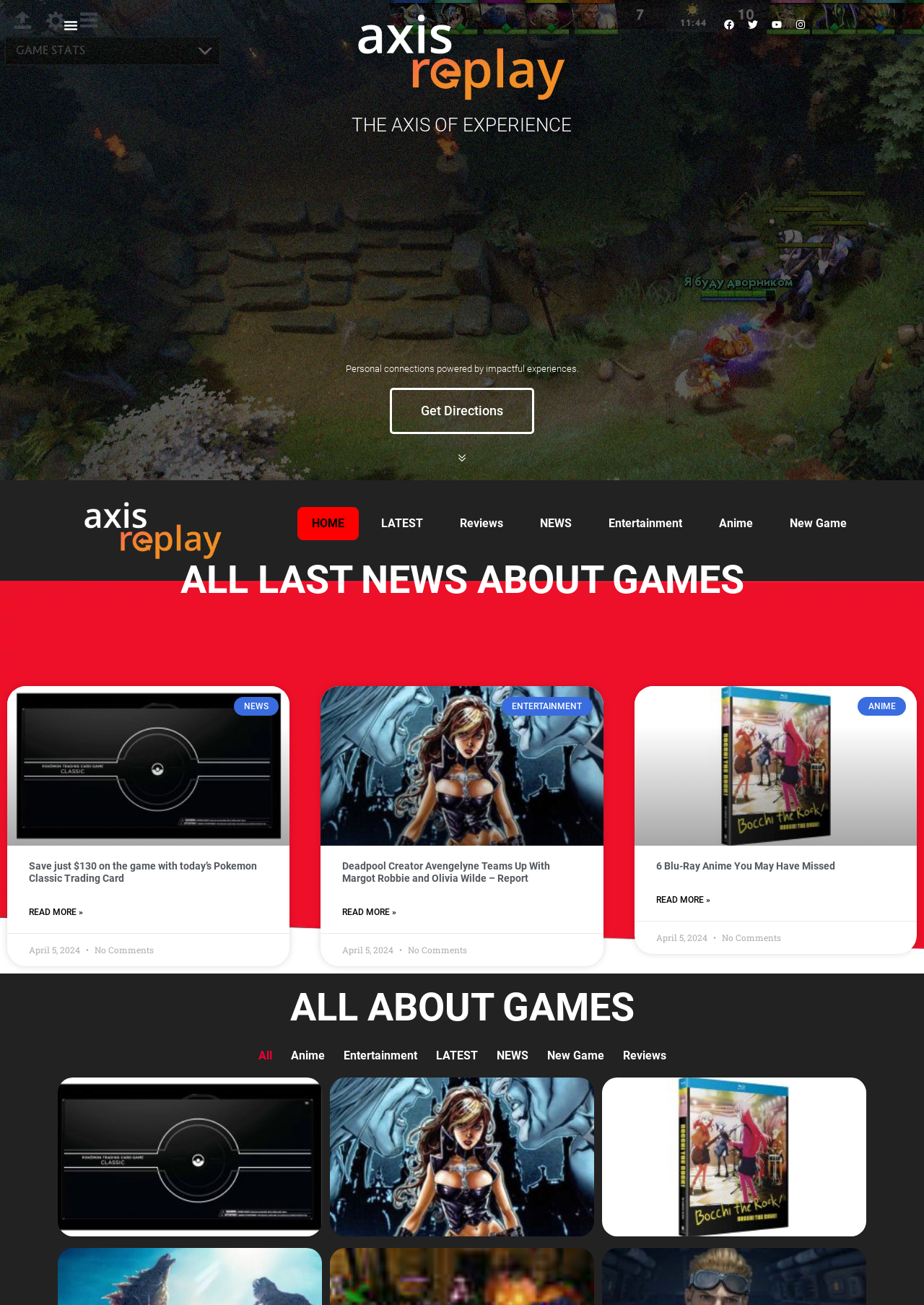Can you extract the primary headline text from the webpage?

THE AXIS OF EXPERIENCE